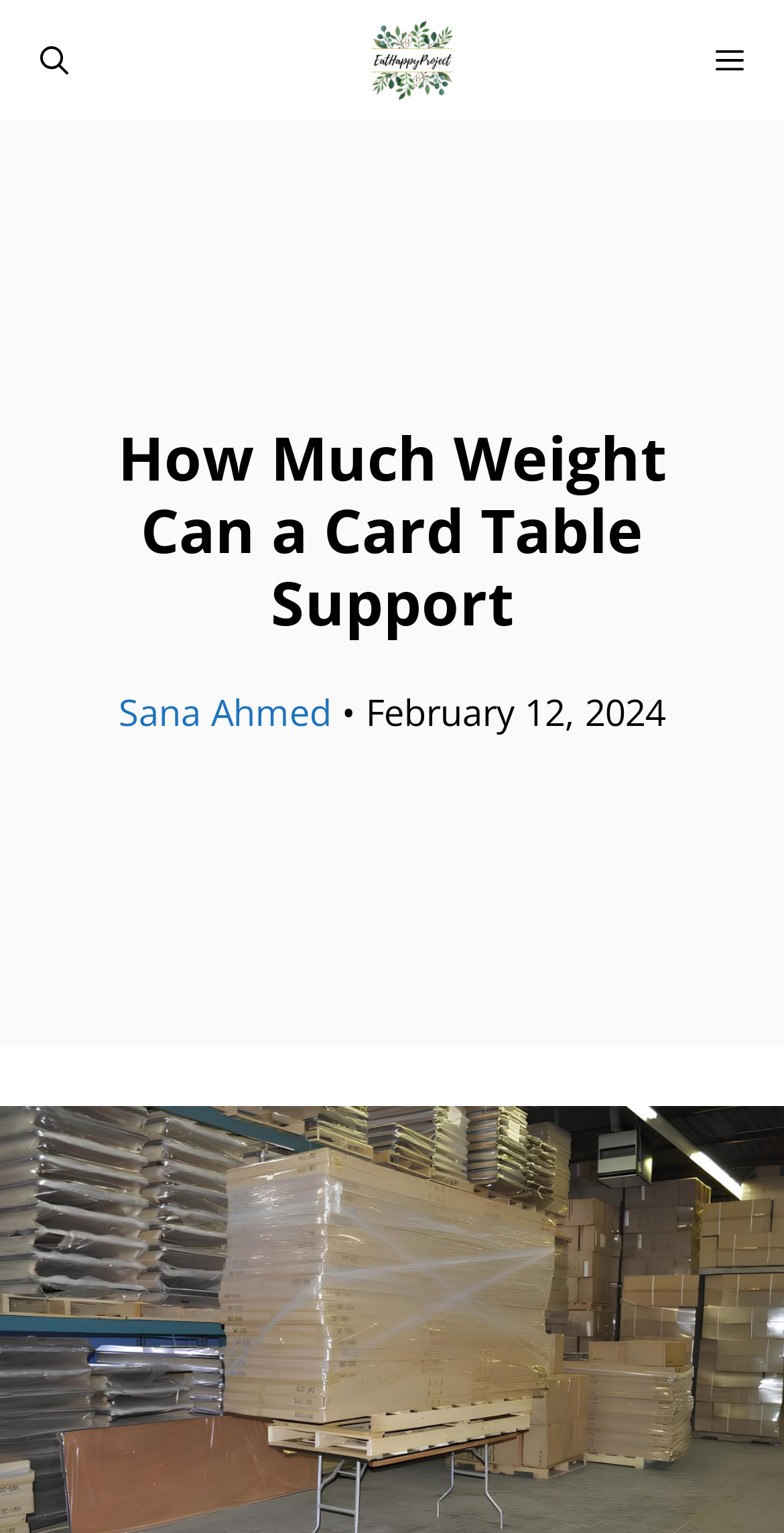Provide the bounding box coordinates of the HTML element this sentence describes: "title="EatHappyProject"". The bounding box coordinates consist of four float numbers between 0 and 1, i.e., [left, top, right, bottom].

[0.474, 0.0, 0.577, 0.079]